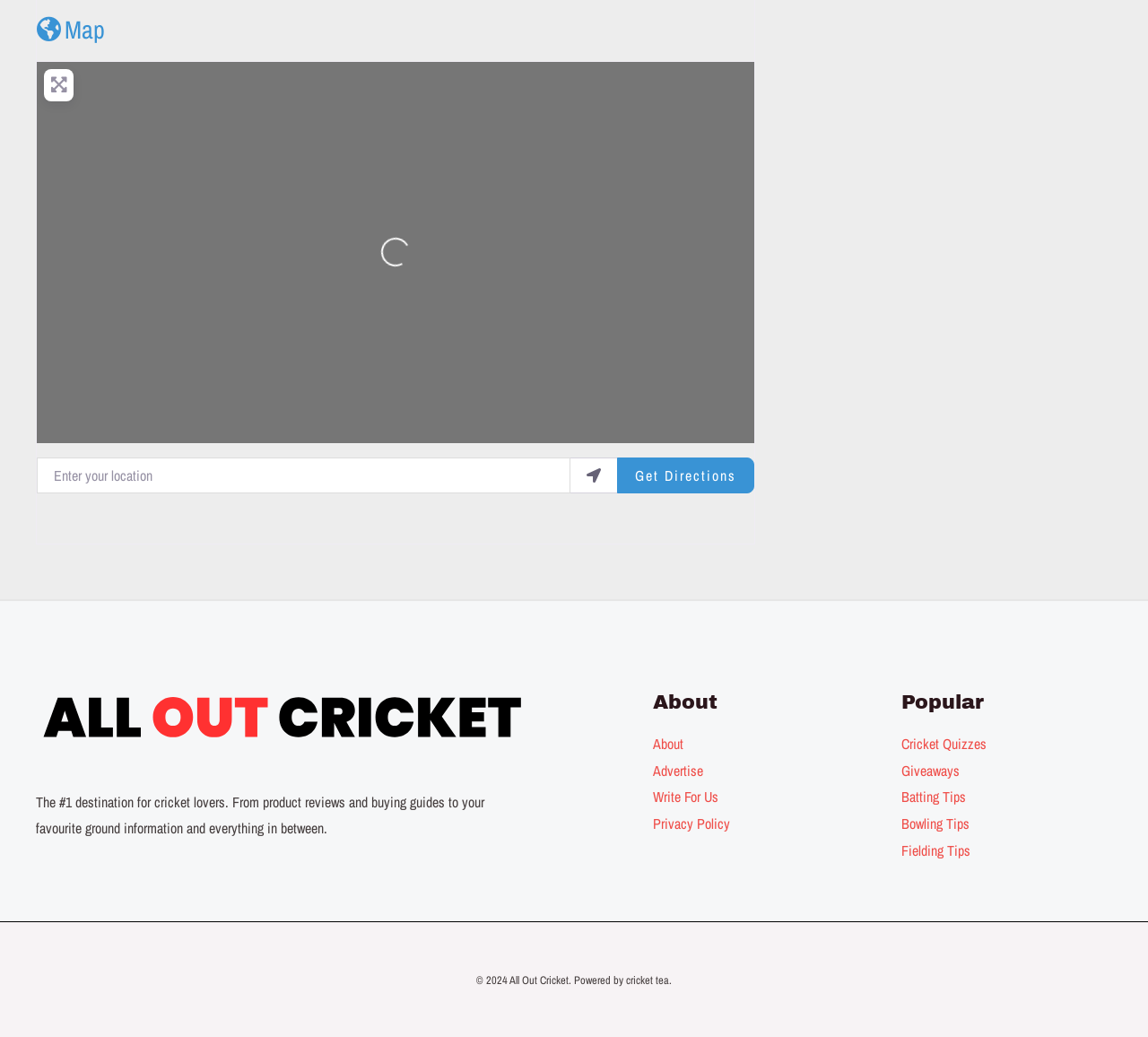Could you locate the bounding box coordinates for the section that should be clicked to accomplish this task: "Get directions".

[0.537, 0.441, 0.657, 0.476]